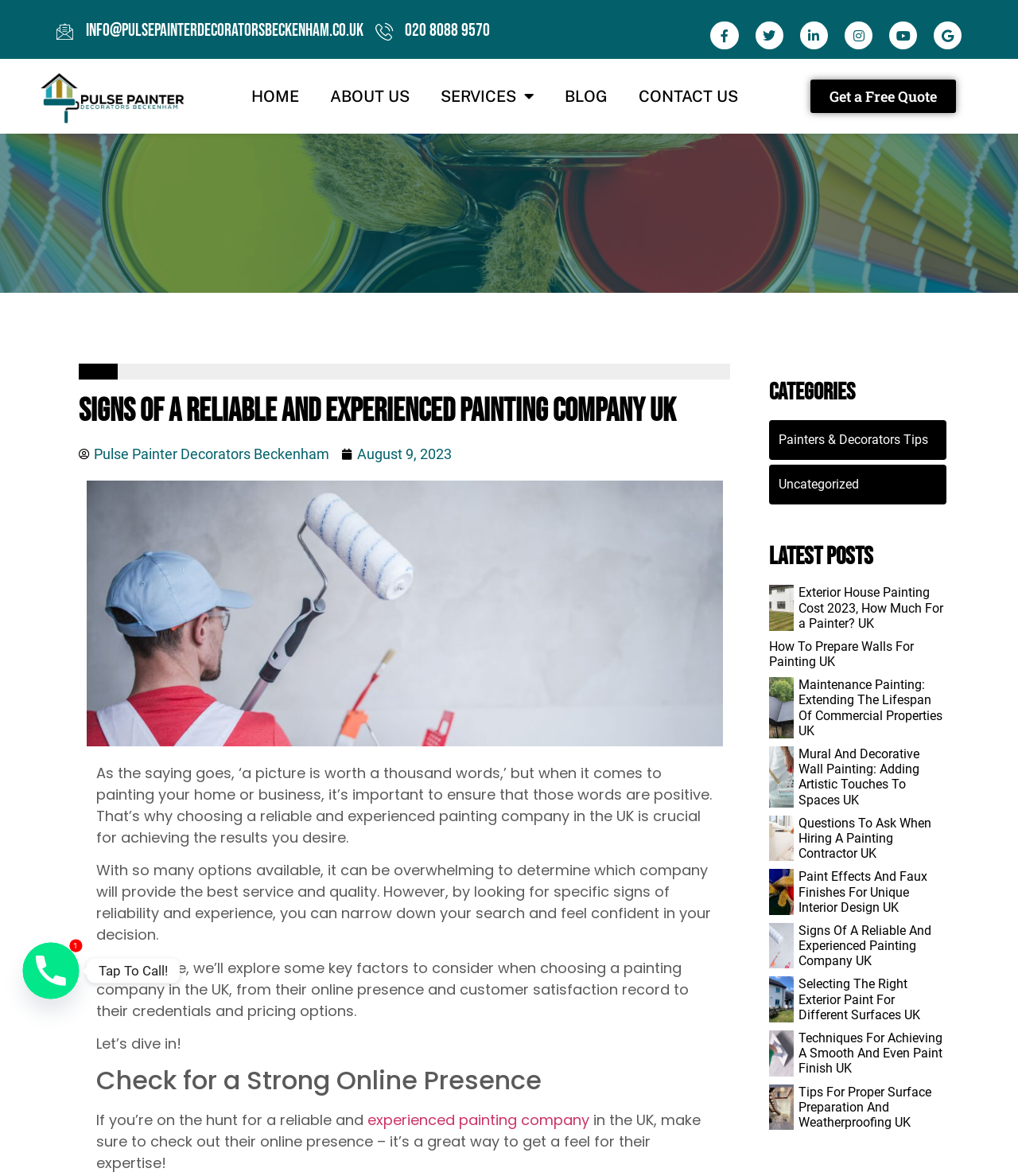Find the bounding box coordinates for the element described here: "(+880) 1633 607511".

None